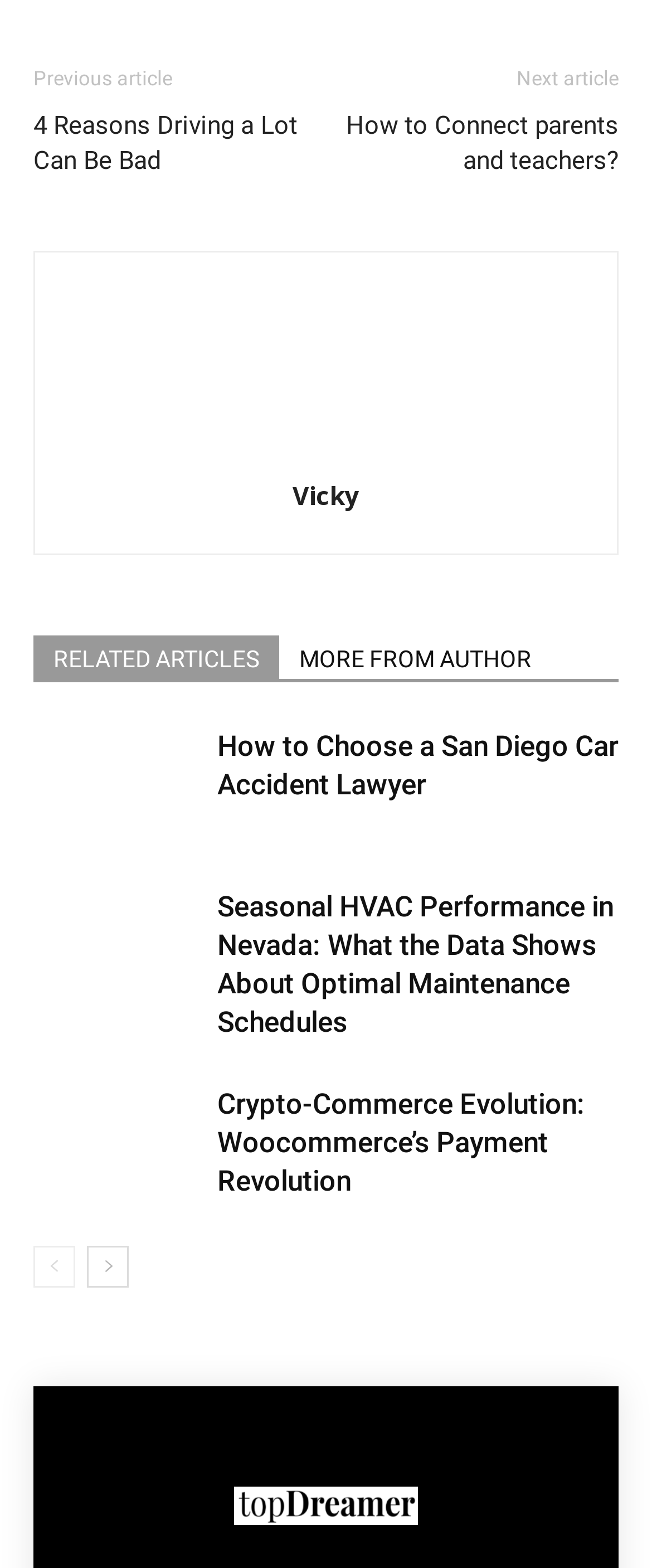Locate the bounding box coordinates of the element that should be clicked to execute the following instruction: "read about judi sabung ayam".

None